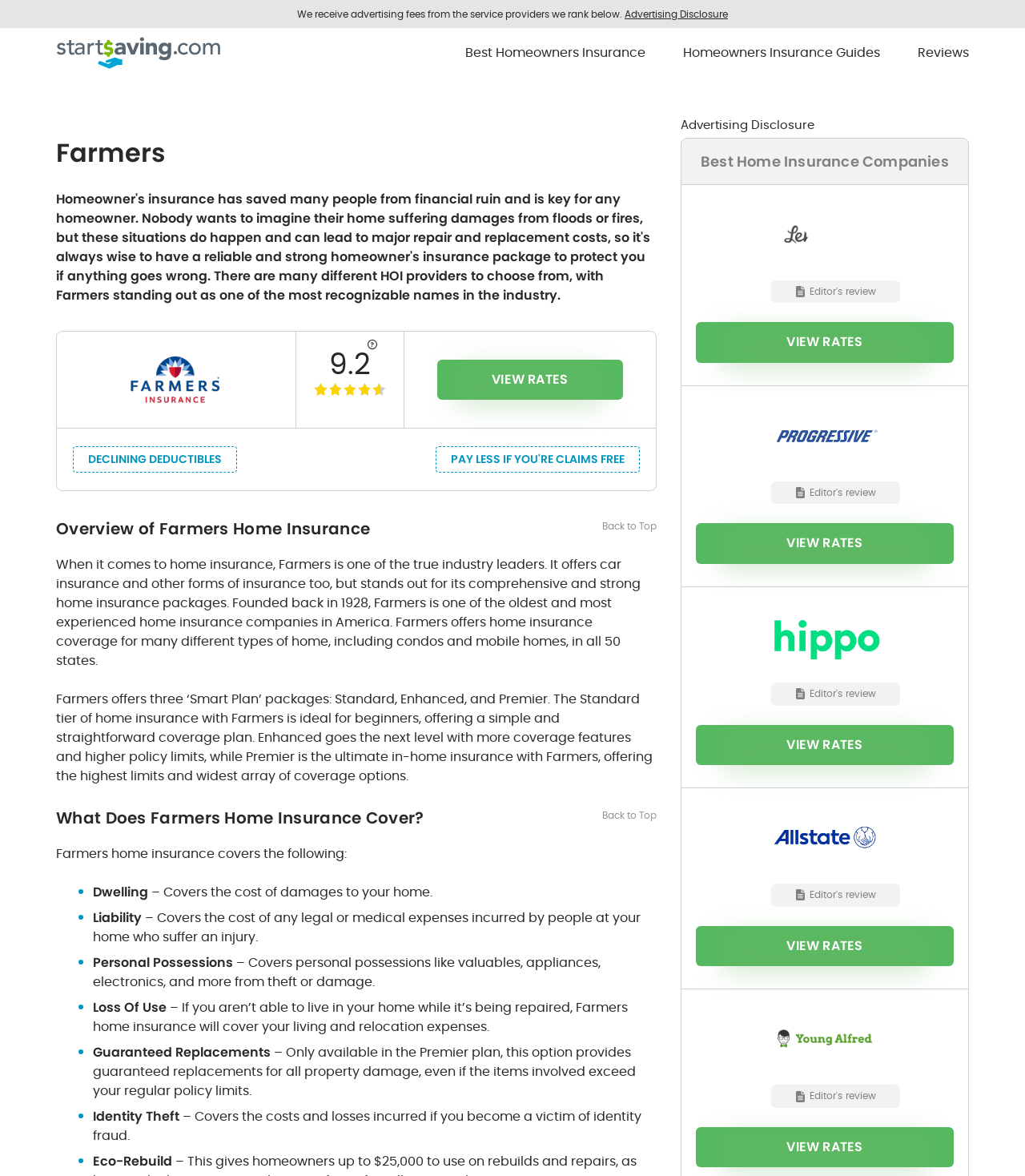Using the element description provided, determine the bounding box coordinates in the format (top-left x, top-left y, bottom-right x, bottom-right y). Ensure that all values are floating point numbers between 0 and 1. Element description: Editor's review

[0.753, 0.238, 0.878, 0.258]